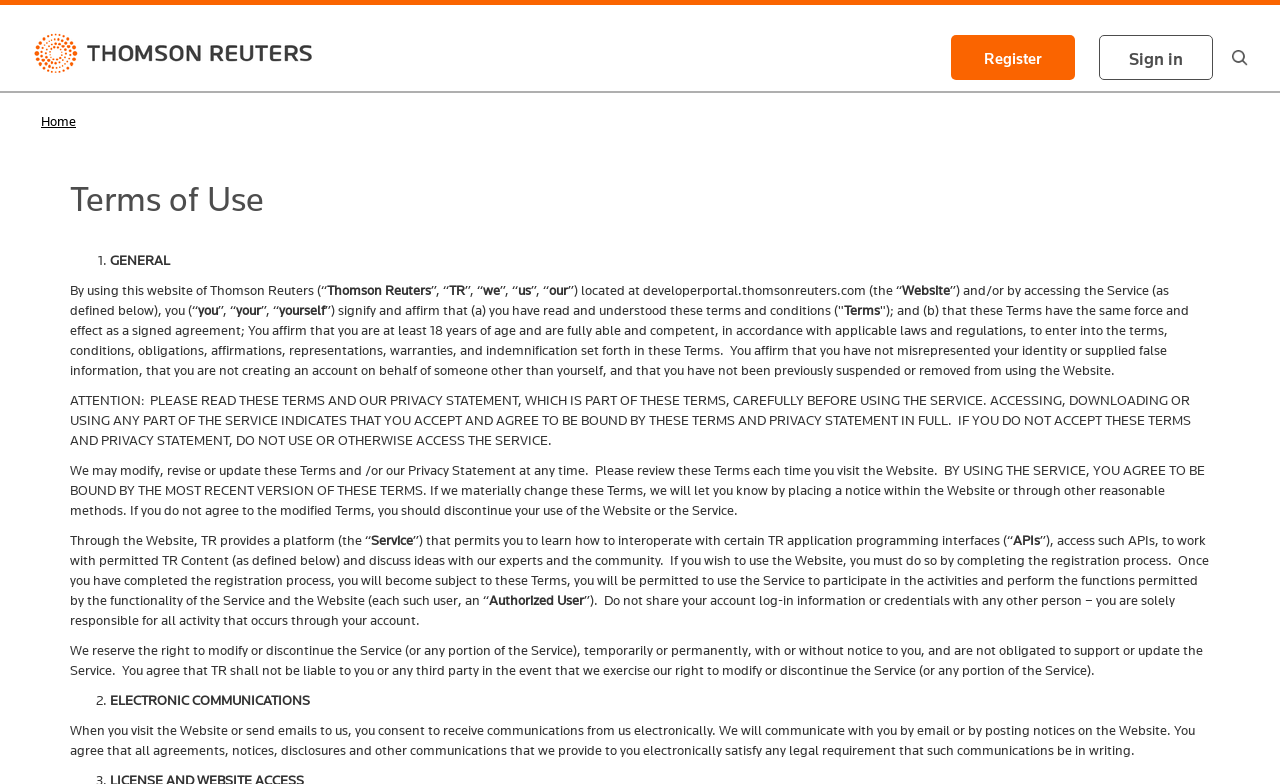Please find the bounding box for the following UI element description. Provide the coordinates in (top-left x, top-left y, bottom-right x, bottom-right y) format, with values between 0 and 1: Register

[0.743, 0.045, 0.84, 0.102]